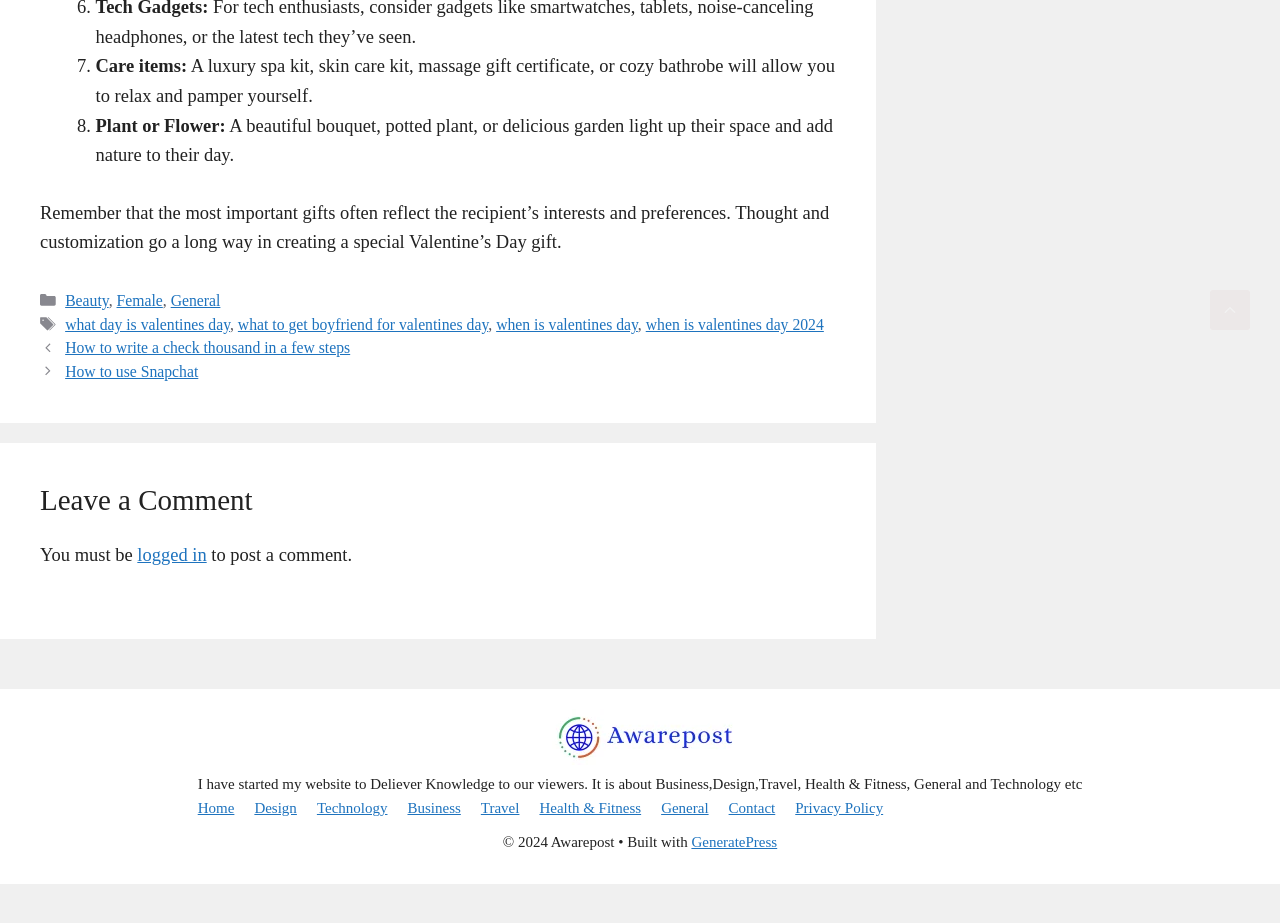From the details in the image, provide a thorough response to the question: How many categories are listed in the footer?

The footer section lists categories, including Beauty, Female, General, and others. By counting the links, we can determine that there are 5 categories listed.